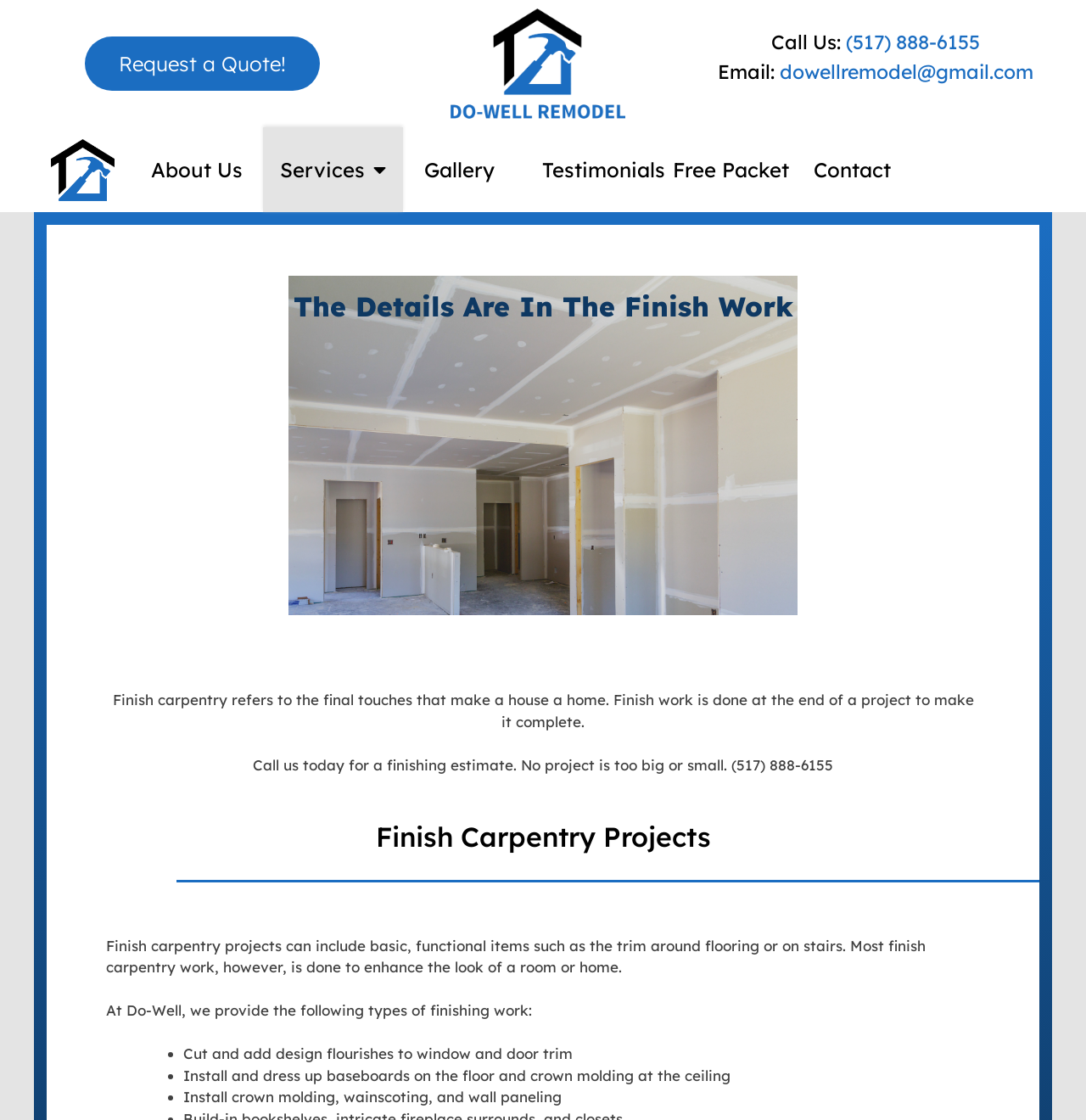Write an exhaustive caption that covers the webpage's main aspects.

The webpage is about Finishing Work by Do-Well Remodel. At the top, there is a prominent call-to-action link "Request a Quote!" followed by a navigation menu with links to "About Us", "Services", "Gallery", "Testimonials", "Free Packet", and "Contact". 

On the top-right corner, there is a section with contact information, including a "Call Us:" label, a phone number "(517) 888-6155", an "Email:" label, and an email address "dowellremodel@gmail.com". 

Below the navigation menu, there is a heading "The Details Are In The Finish Work" followed by a paragraph explaining what finish carpentry is and its importance in making a house a home. 

Further down, there is a heading "Finish Carpentry Projects" followed by a paragraph describing the types of projects that involve finish carpentry. 

The webpage then lists the types of finishing work provided by Do-Well, including cutting and adding design flourishes to window and door trim, installing and dressing up baseboards and crown molding, and installing crown molding, wainscoting, and wall paneling.